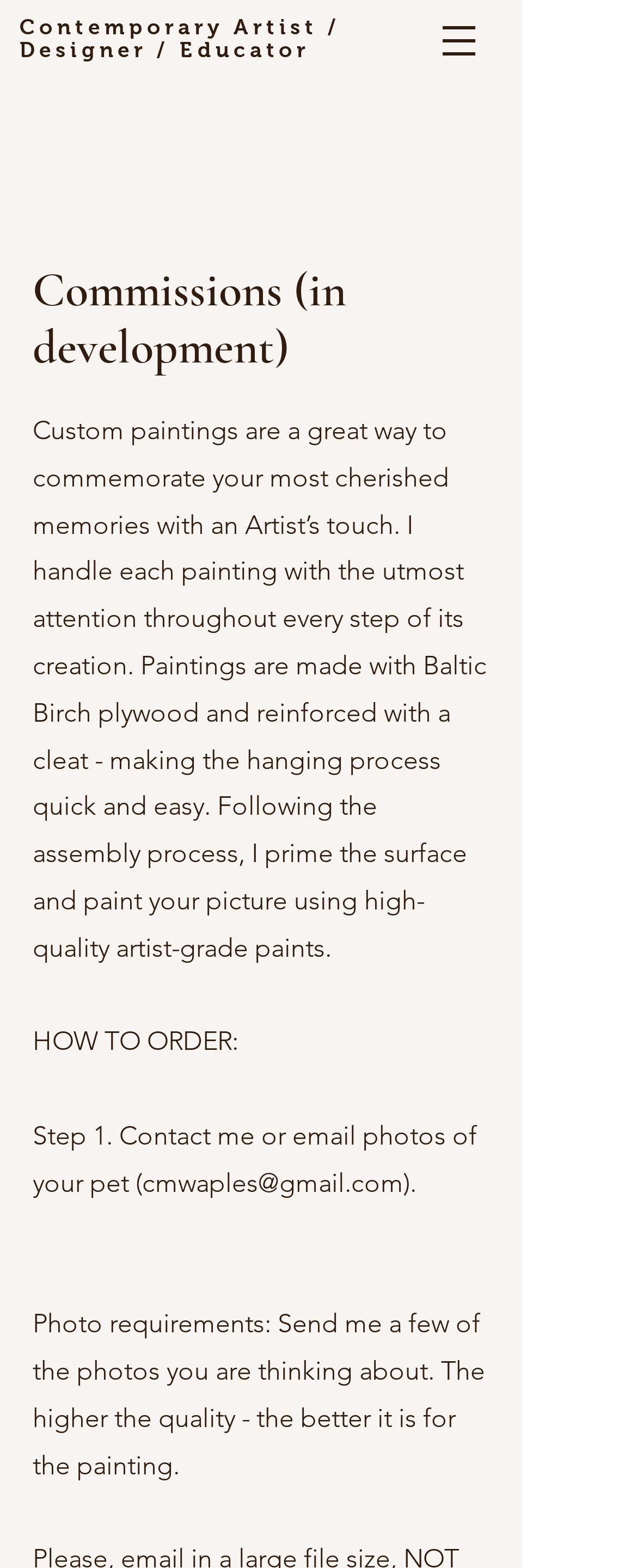How do you initiate the ordering process?
Utilize the image to construct a detailed and well-explained answer.

The webpage instructs users to contact the artist or email photos of their pet to initiate the ordering process, as stated in the 'HOW TO ORDER' section.